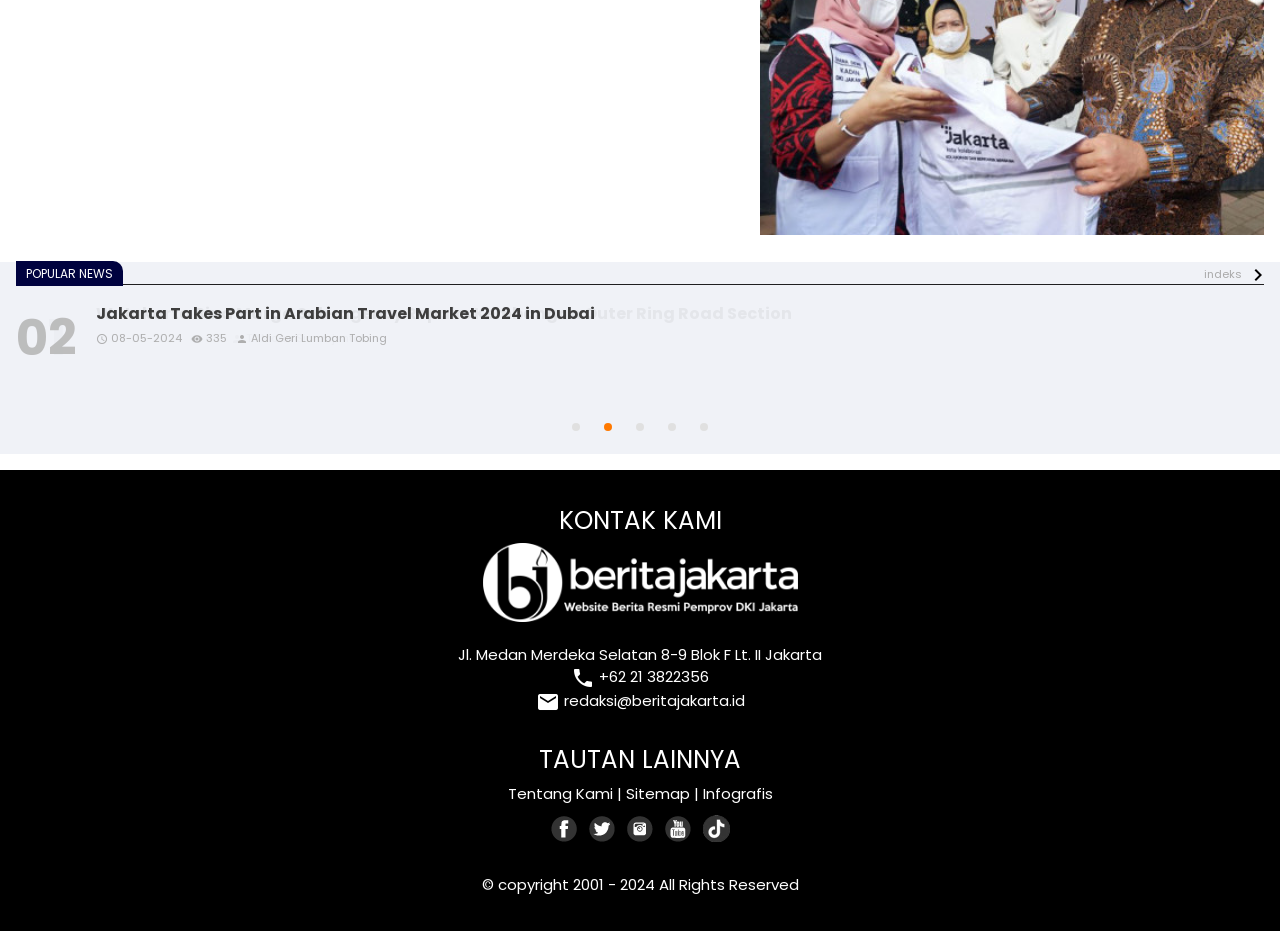Find the bounding box coordinates for the area you need to click to carry out the instruction: "Get a free quote". The coordinates should be four float numbers between 0 and 1, indicated as [left, top, right, bottom].

None